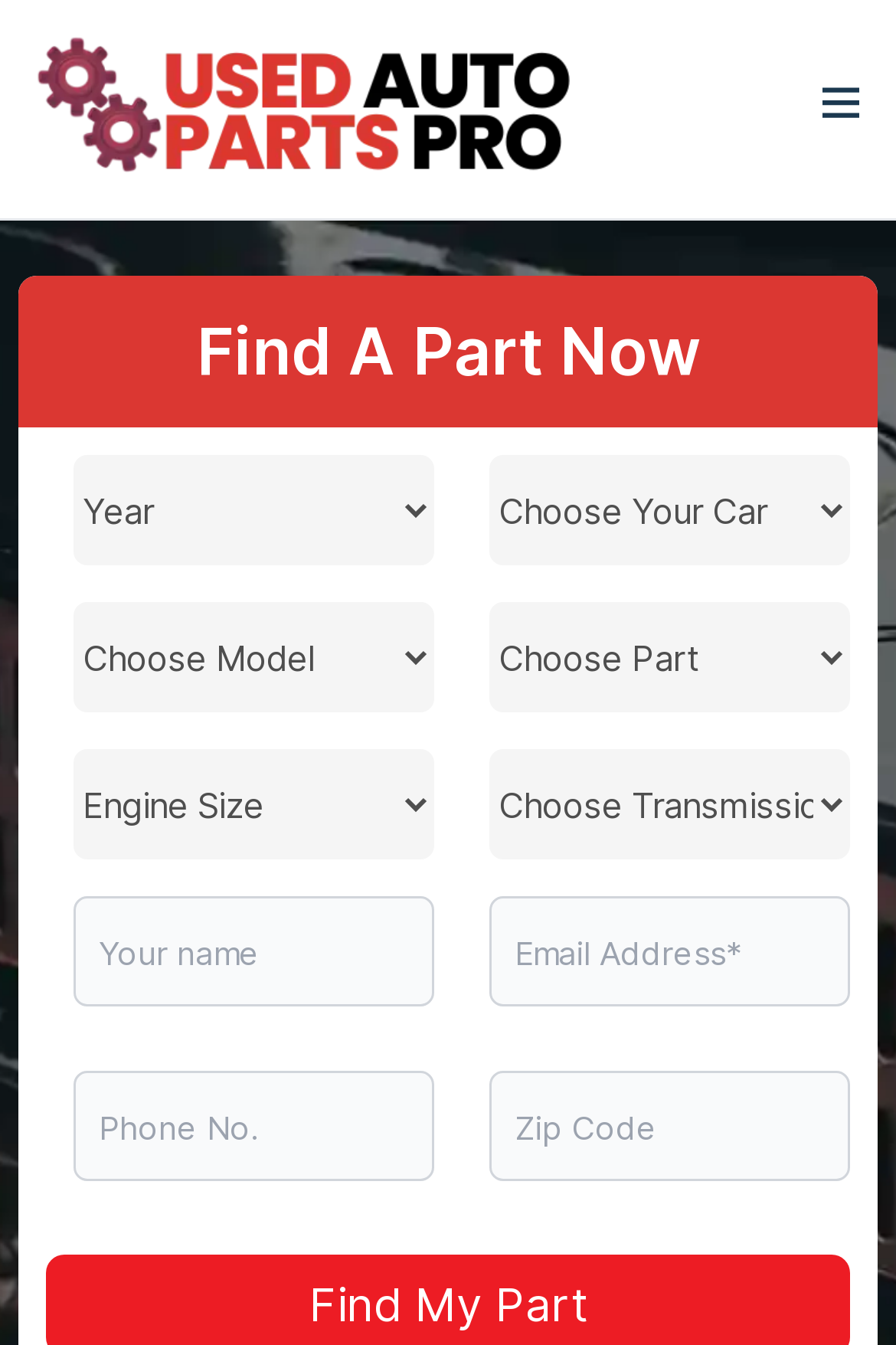Describe all the key features and sections of the webpage thoroughly.

The webpage is about used transmission assemblies and auto parts. At the top left, there is a logo image with a link. On the top right, there is a button with an image. Below the logo, there is a prominent heading that reads "Find A Part Now". 

Under the heading, there are four rows of input fields. The first row has two comboboxes, one on the left and one on the right. The second row also has two comboboxes, positioned similarly to the first row. The third row has two more comboboxes, again one on the left and one on the right. The fourth row has two textboxes, one on the left and one on the right, followed by two spinbuttons, also one on the left and one on the right. 

The input fields are positioned in a way that they are aligned in columns, with the left column starting from the left edge of the page and the right column ending at the right edge of the page. The rows of input fields are stacked vertically, with a small gap between each row.